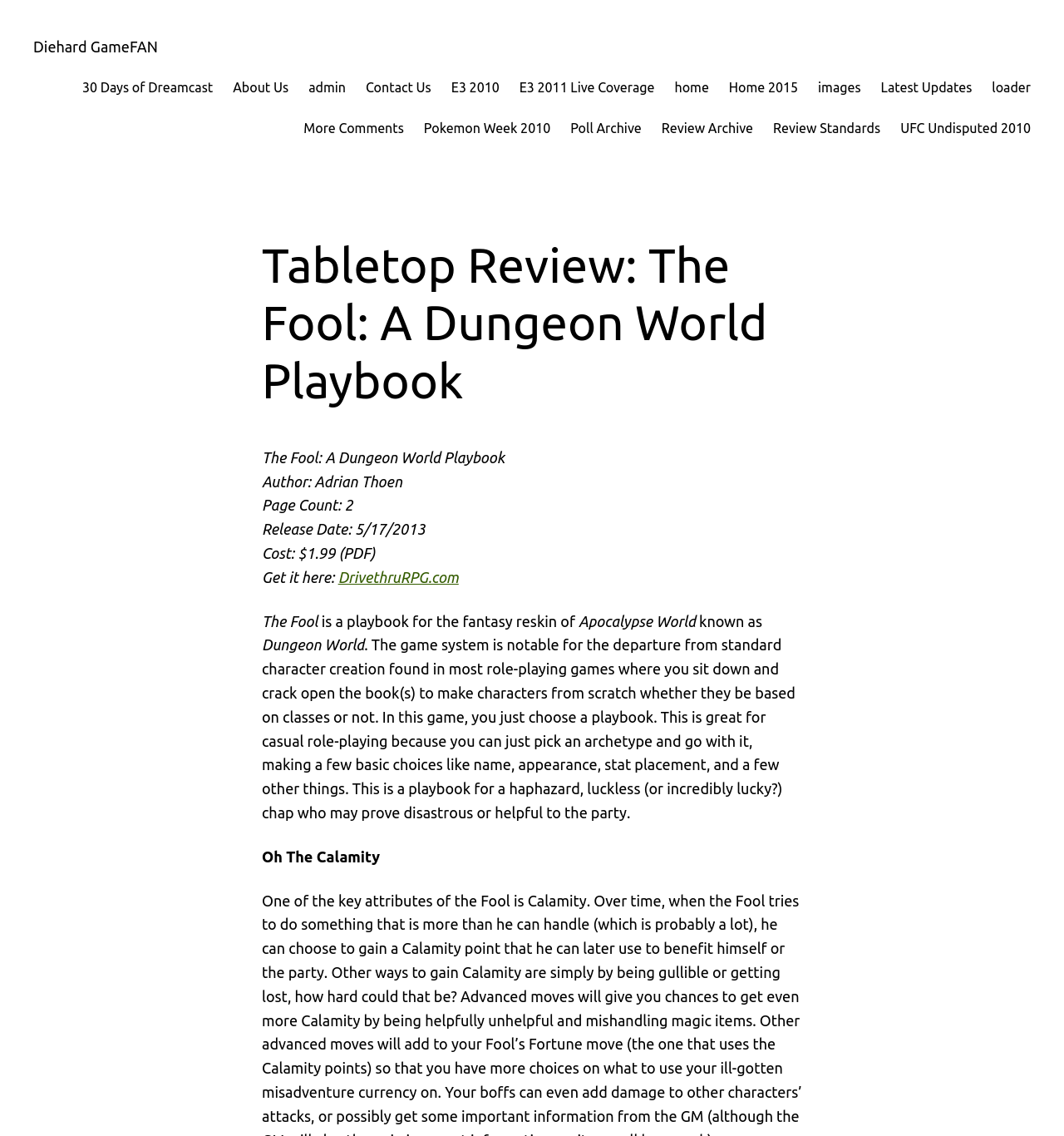Show the bounding box coordinates for the element that needs to be clicked to execute the following instruction: "go to Diehard GameFAN". Provide the coordinates in the form of four float numbers between 0 and 1, i.e., [left, top, right, bottom].

[0.031, 0.033, 0.148, 0.048]